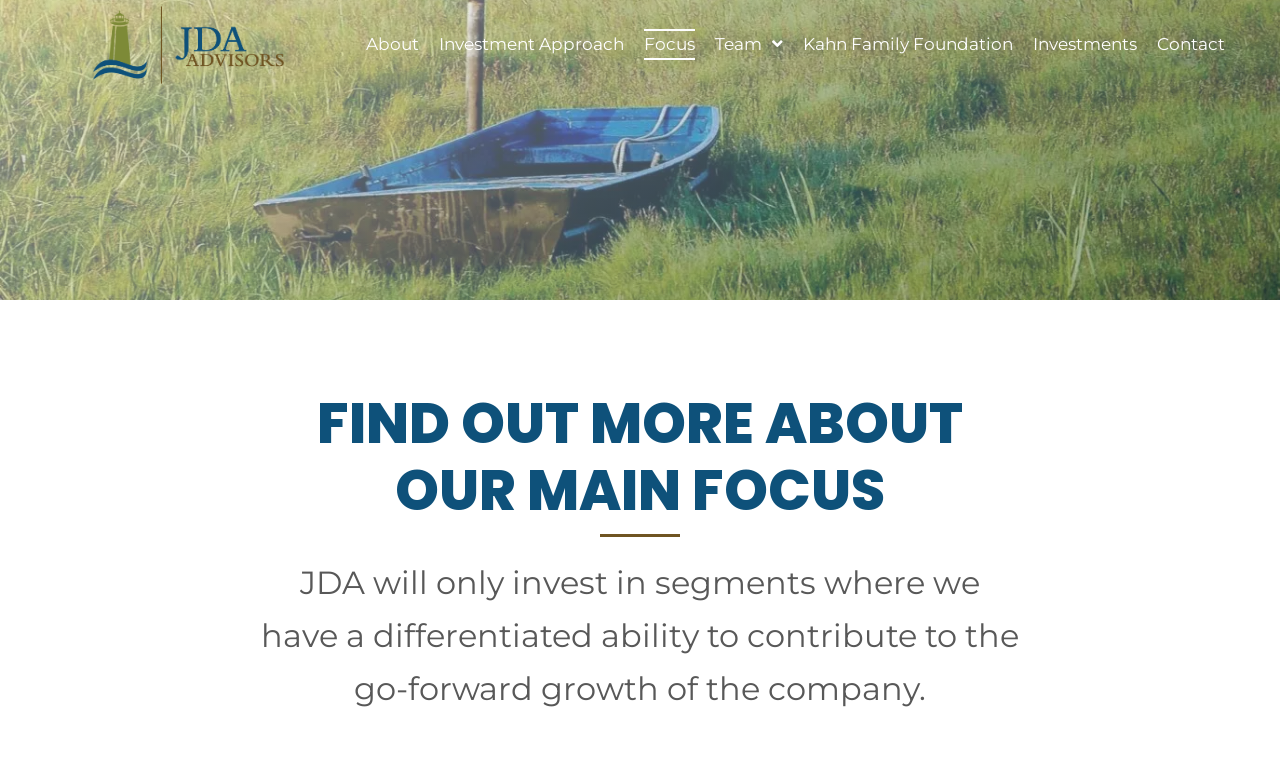Locate the bounding box coordinates of the area where you should click to accomplish the instruction: "view the team".

[0.559, 0.038, 0.612, 0.078]